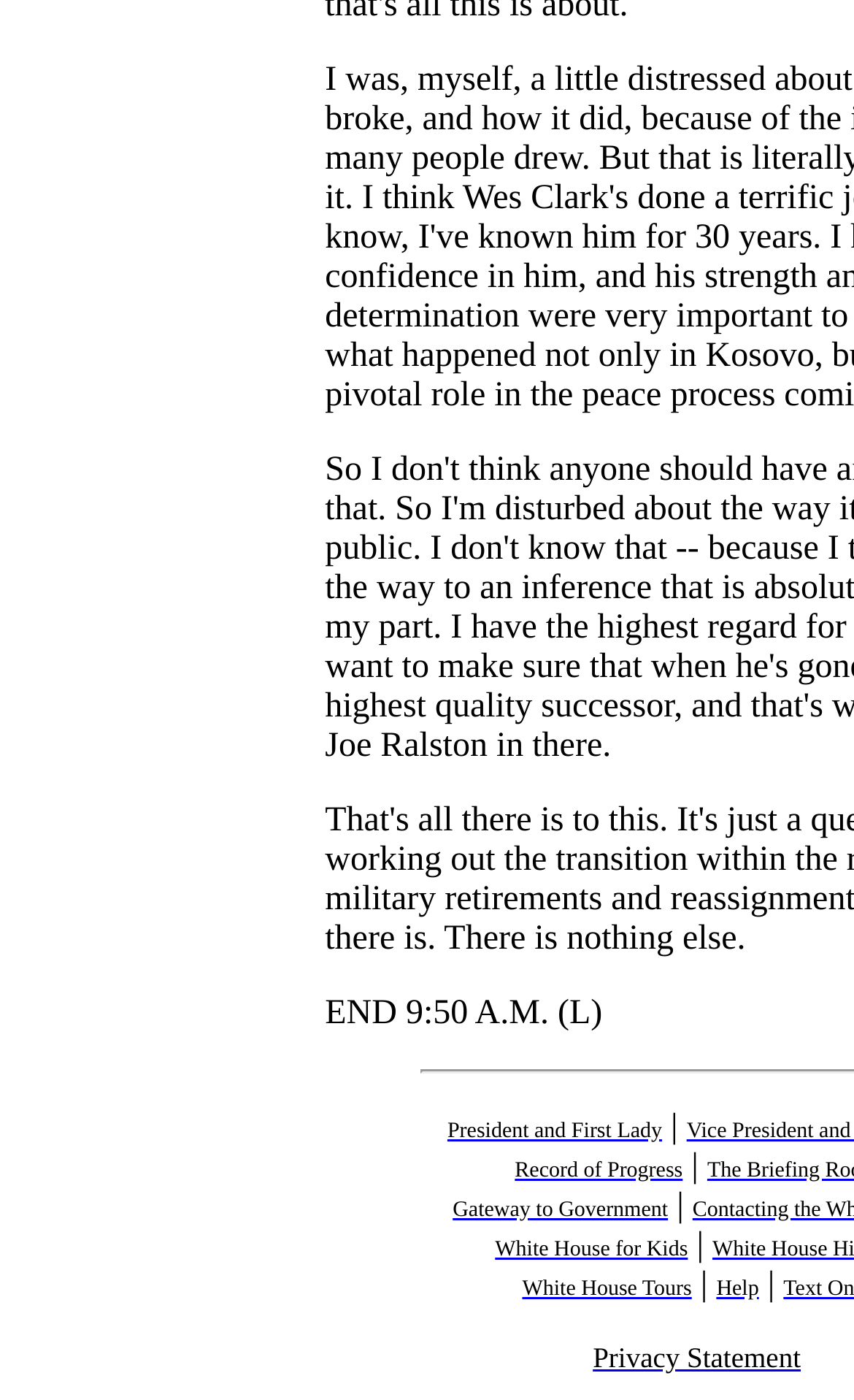Please give a succinct answer using a single word or phrase:
What is the purpose of the 'Help' link?

To provide assistance